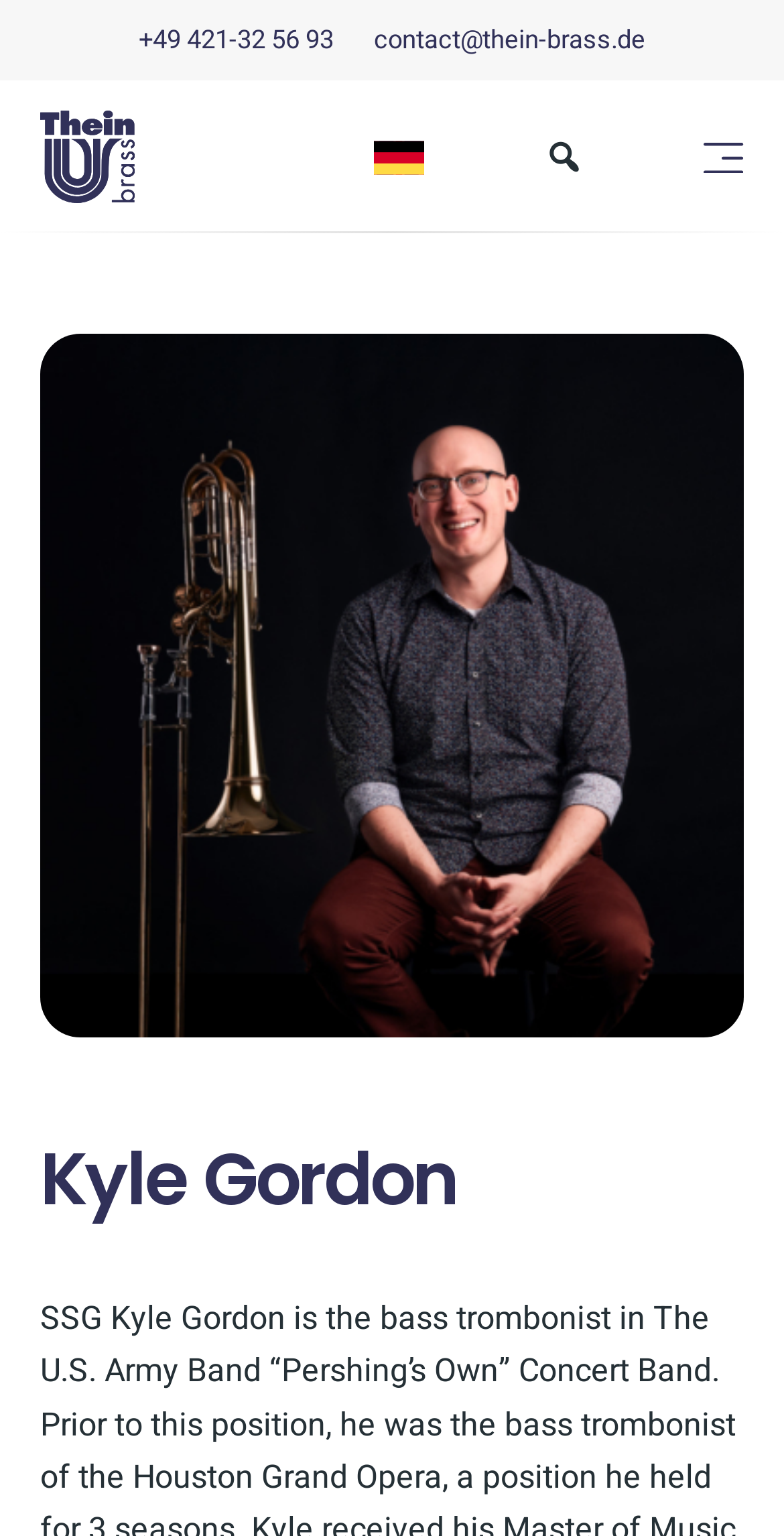Offer a detailed account of what is visible on the webpage.

The webpage is about Kyle Gordon, a bass trombonist. At the top left corner, there is a logo of "Thein Brass" with an image. Below the logo, there are three links: a phone number "+49 421-32 56 93", an email address "contact@thein-brass.de", and a language option "de" with a corresponding flag image. 

To the right of these links, there are two buttons: one with an icon and another with the text "Menü öffnen" (which means "Open Menu" in German). 

The main content of the webpage is a large background image that spans the entire width of the page. On top of this image, there is a heading that displays the name "Kyle Gordon" in a prominent position, near the bottom of the page.